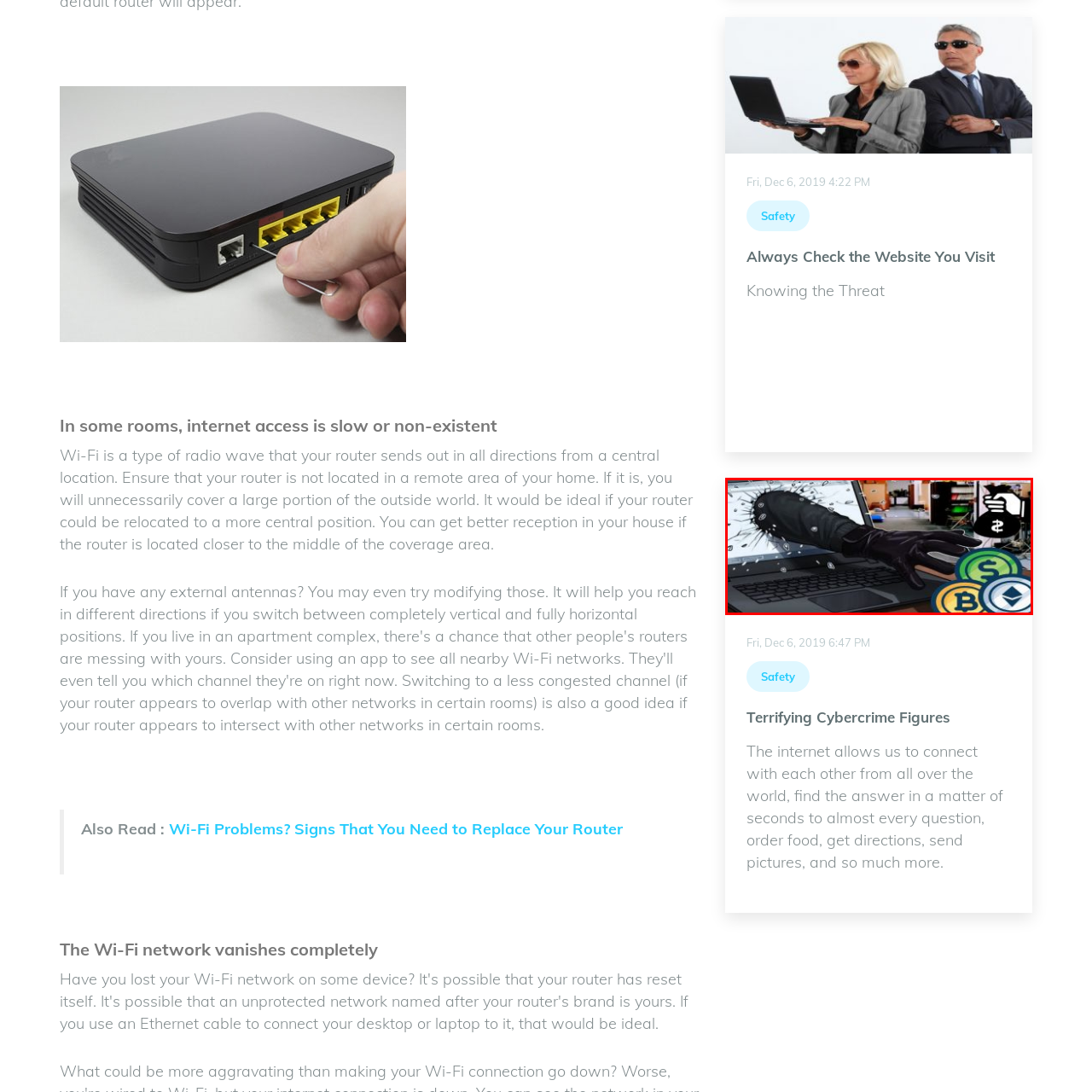Where does this scene take place?
Check the image inside the red boundary and answer the question using a single word or brief phrase.

Modern workspace